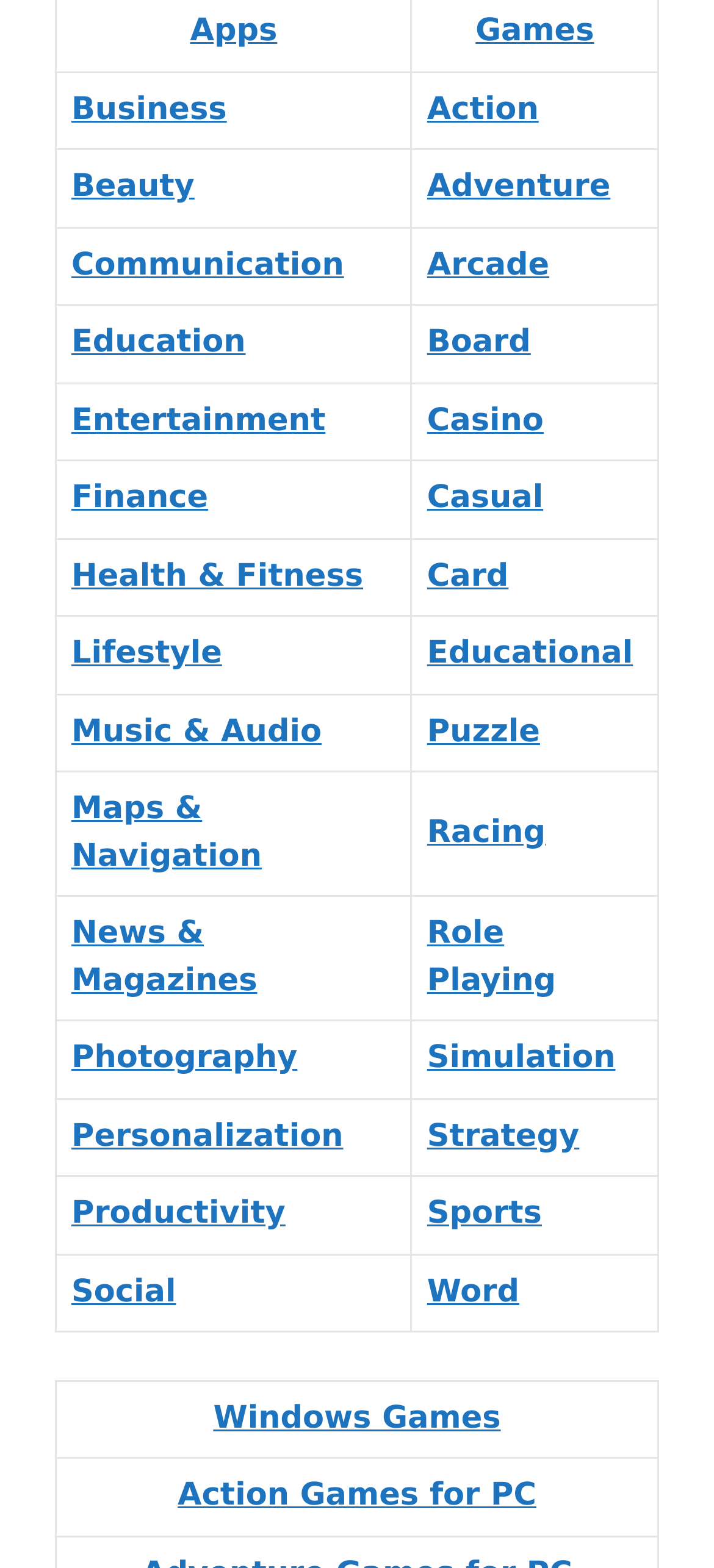What is the category to the right of 'Business'?
Based on the visual information, provide a detailed and comprehensive answer.

In the first row of grid cells, the category 'Business' is on the left, and the category 'Action' is on the right, as indicated by their respective bounding box coordinates.